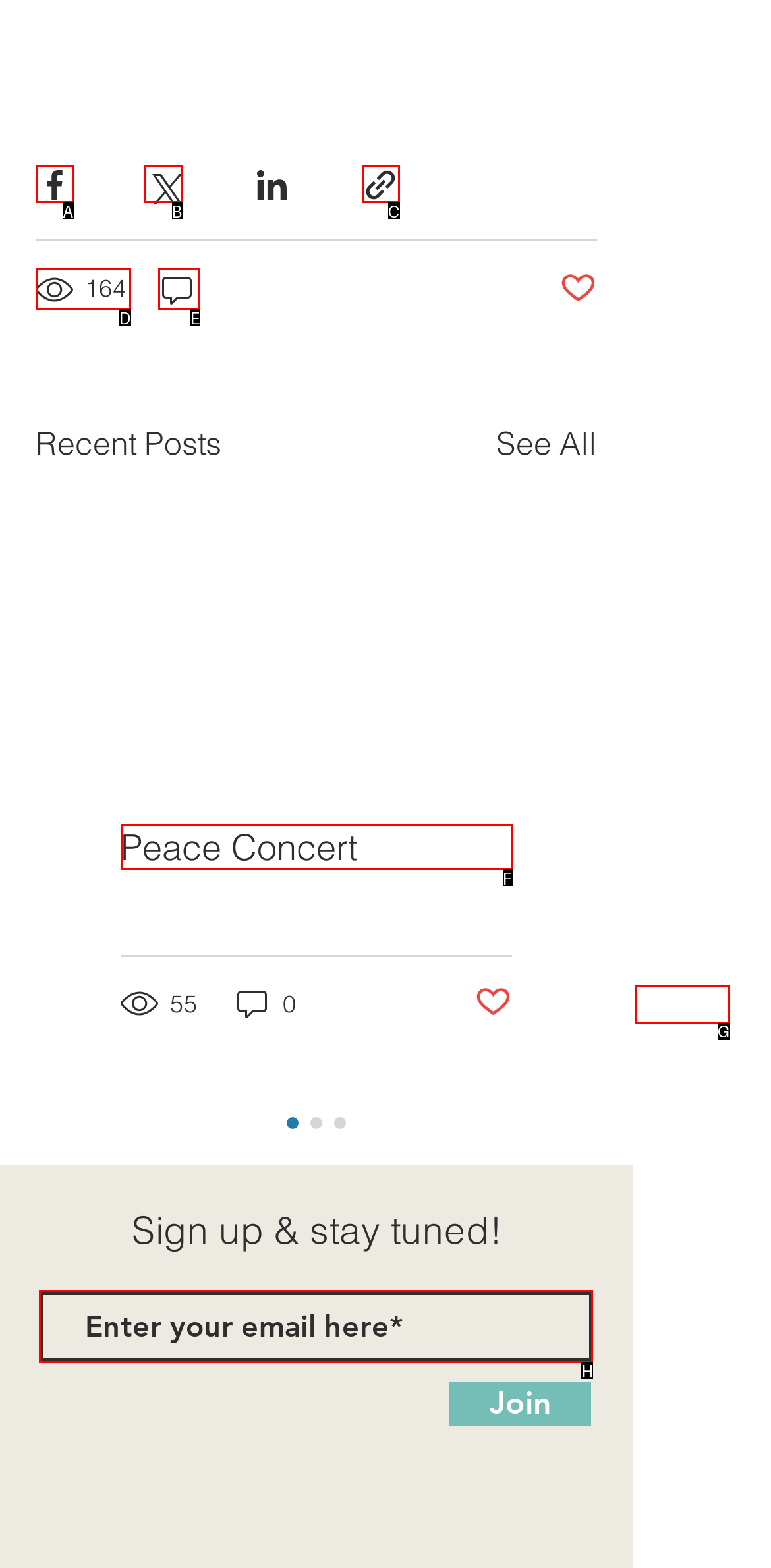Point out the correct UI element to click to carry out this instruction: Enter email to sign up
Answer with the letter of the chosen option from the provided choices directly.

H